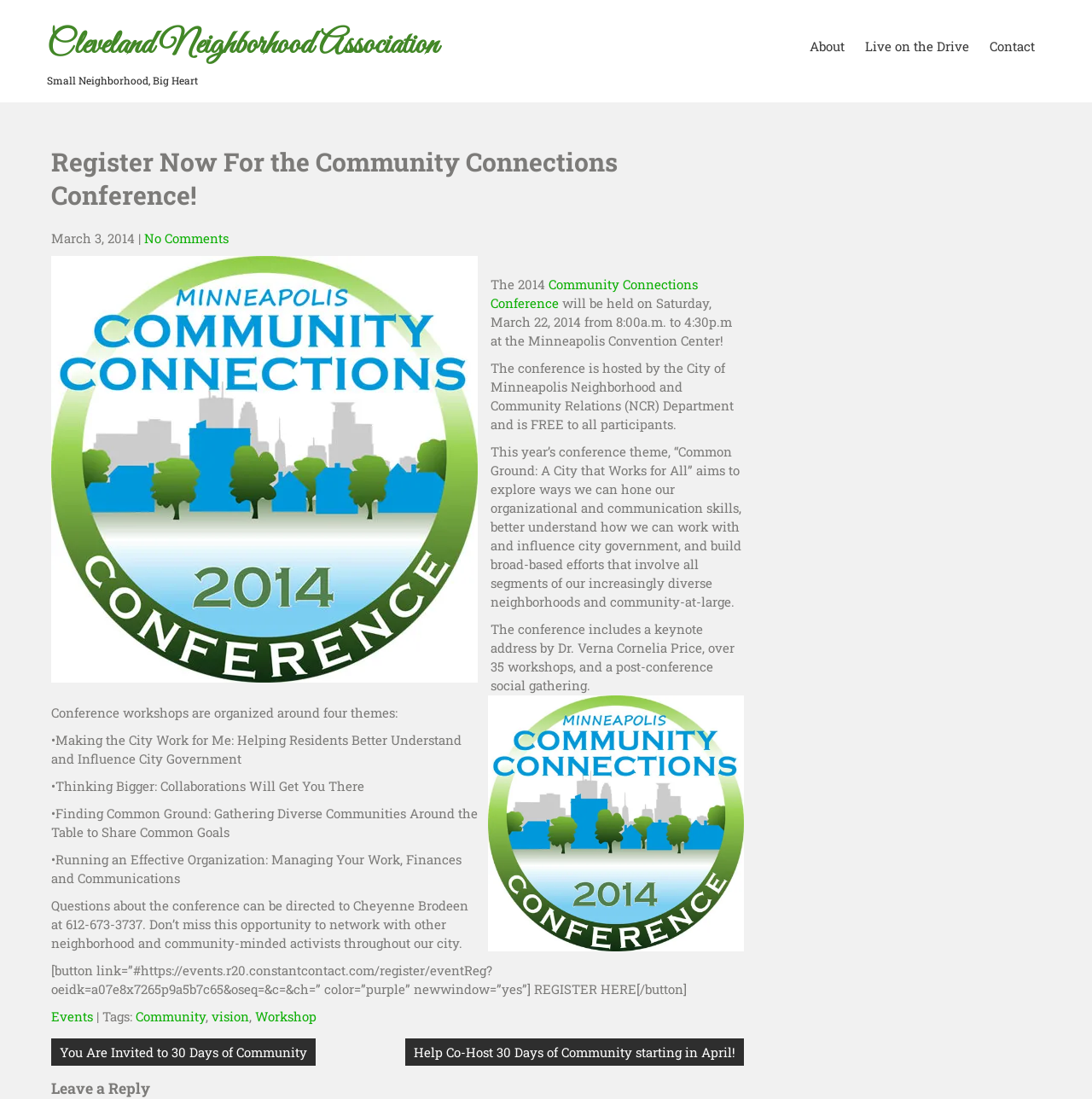Who is the keynote speaker at the conference? Based on the image, give a response in one word or a short phrase.

Dr. Verna Cornelia Price